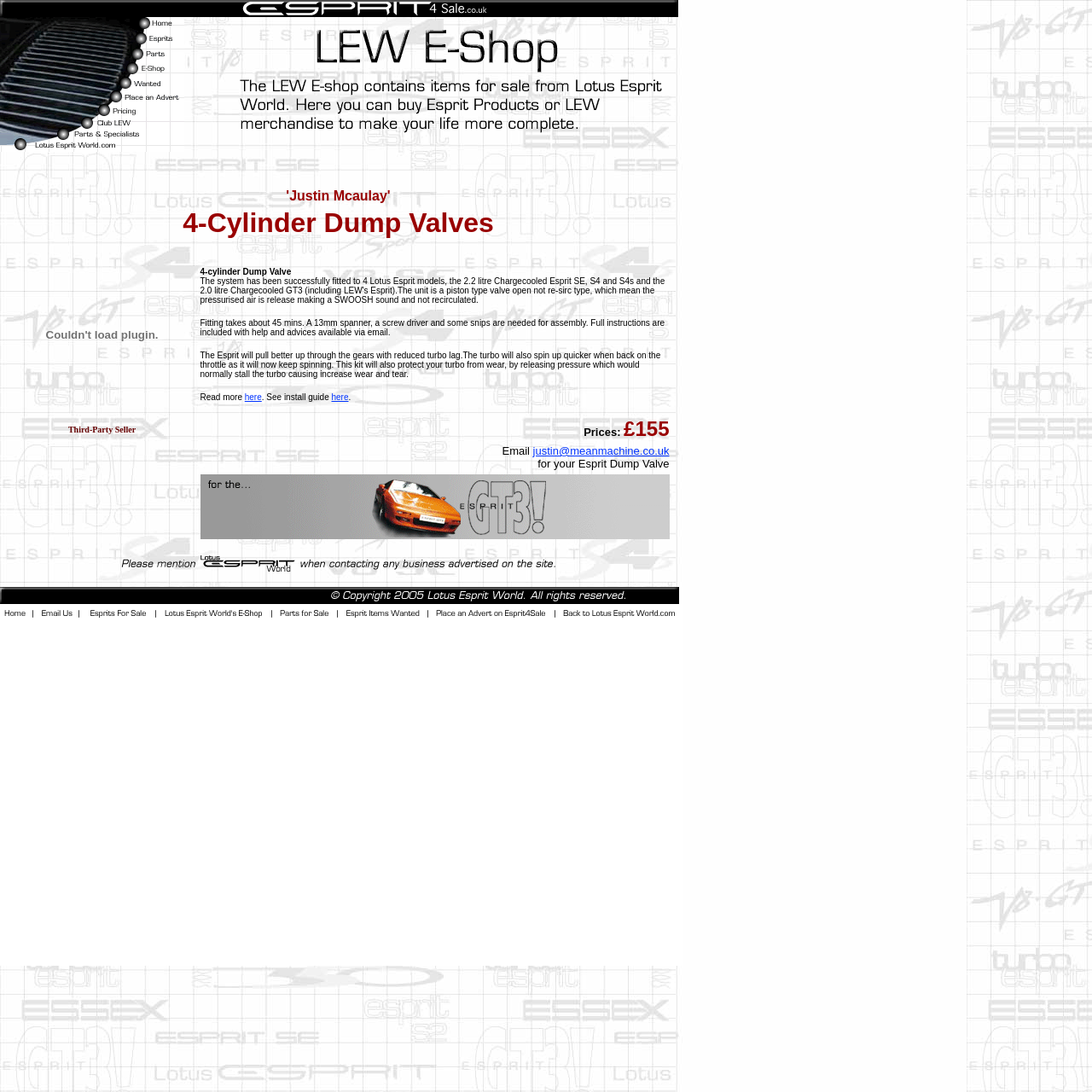Identify the bounding box coordinates of the part that should be clicked to carry out this instruction: "View Pricing".

[0.0, 0.096, 0.169, 0.109]